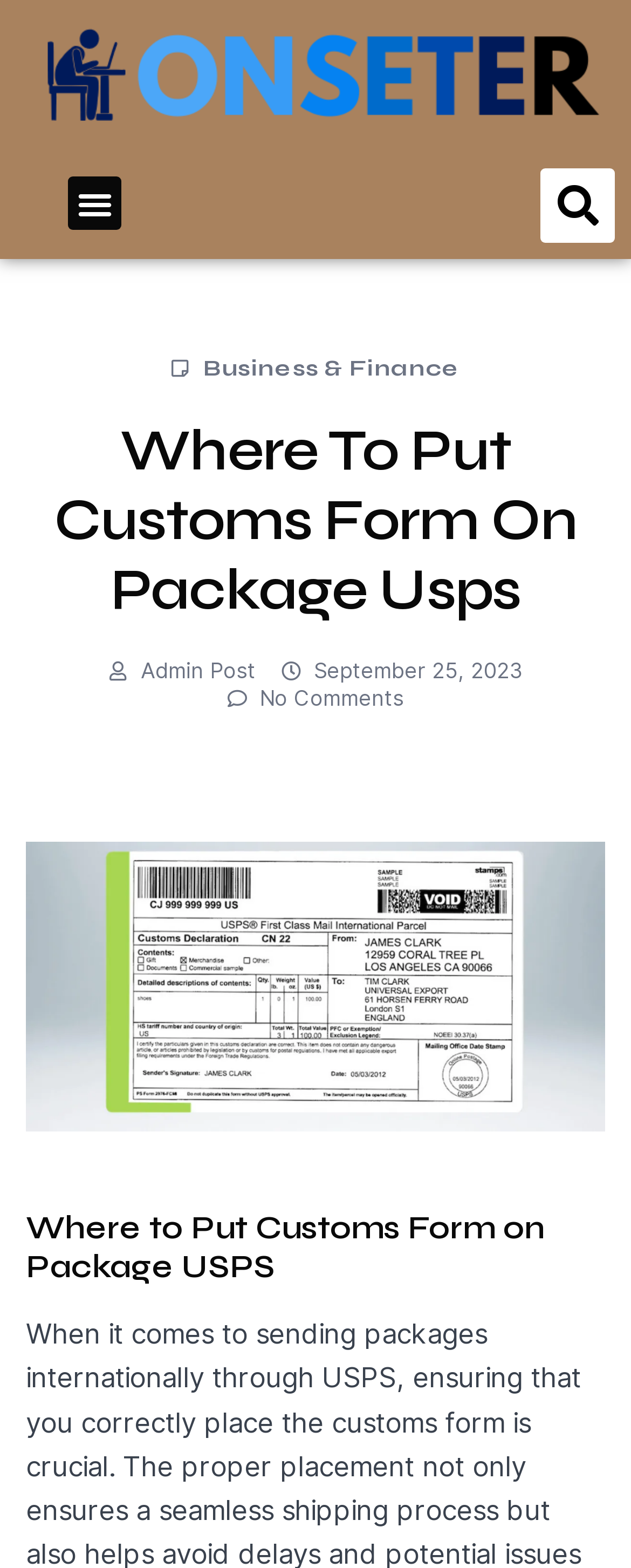Can you find and provide the main heading text of this webpage?

Where To Put Customs Form On Package Usps